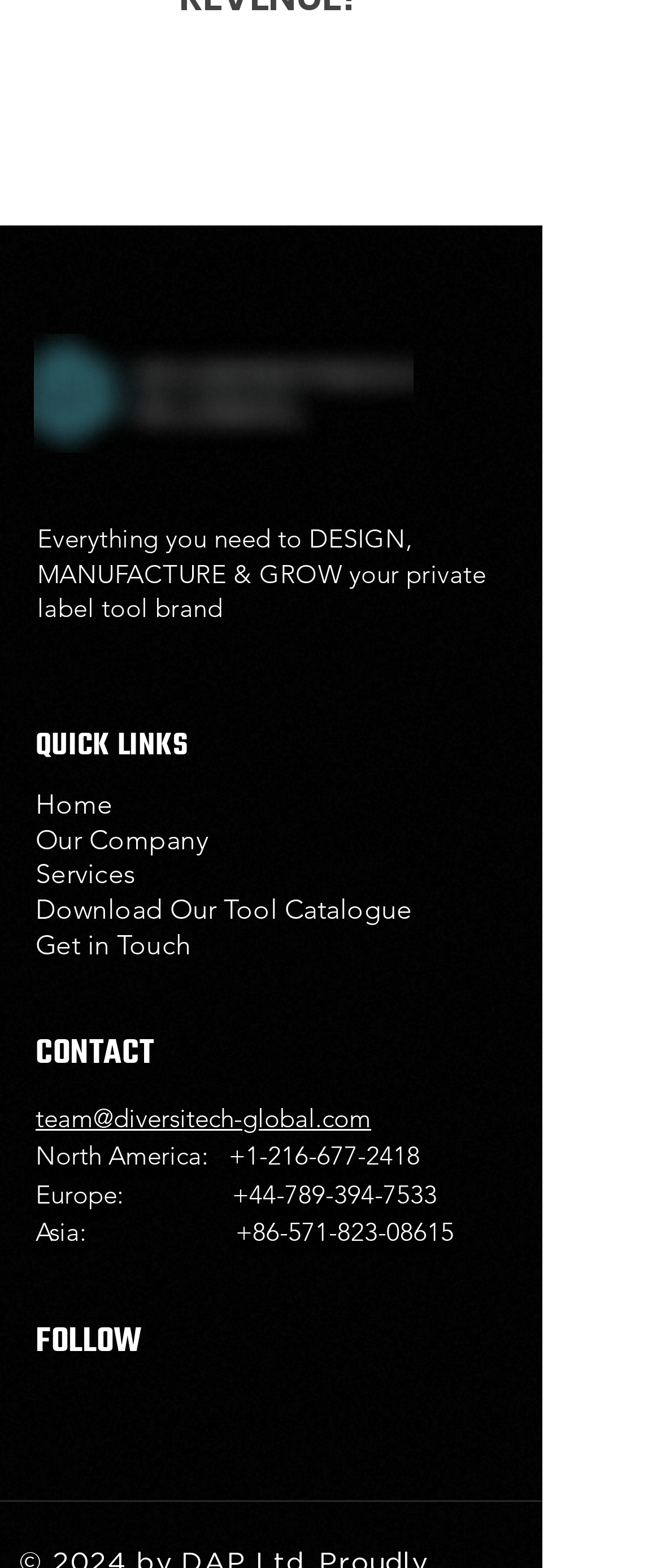Based on the element description "Download Our Tool Catalogue", predict the bounding box coordinates of the UI element.

[0.054, 0.57, 0.624, 0.59]